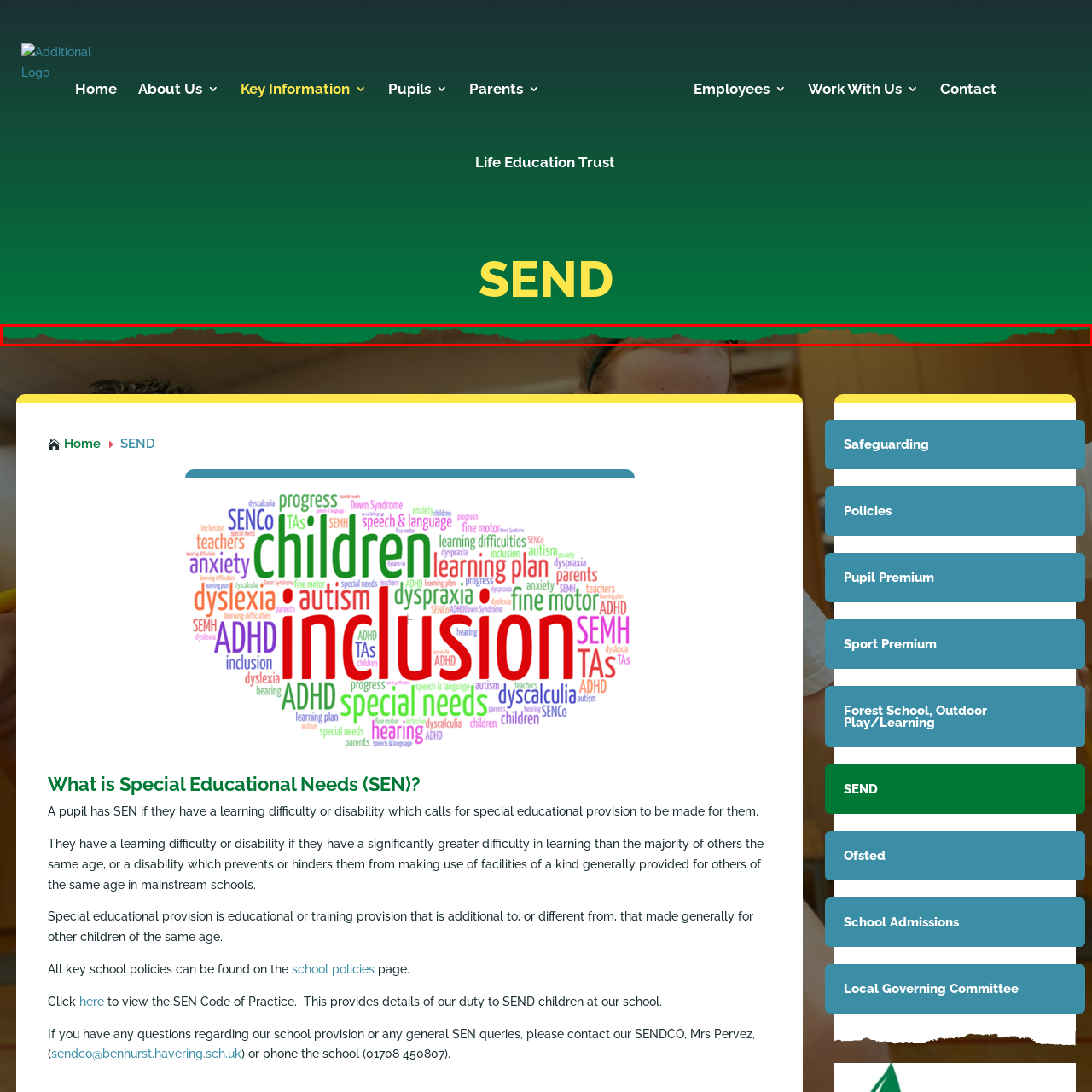Inspect the area within the red bounding box and elaborate on the following question with a detailed answer using the image as your reference: What is the purpose of the image in relation to Benhurst Primary School?

The image contributes to a welcoming and educational atmosphere, aligned with the school's mission to support diverse learning needs, specifically Special Educational Needs (SEN) initiatives at Benhurst Primary School.